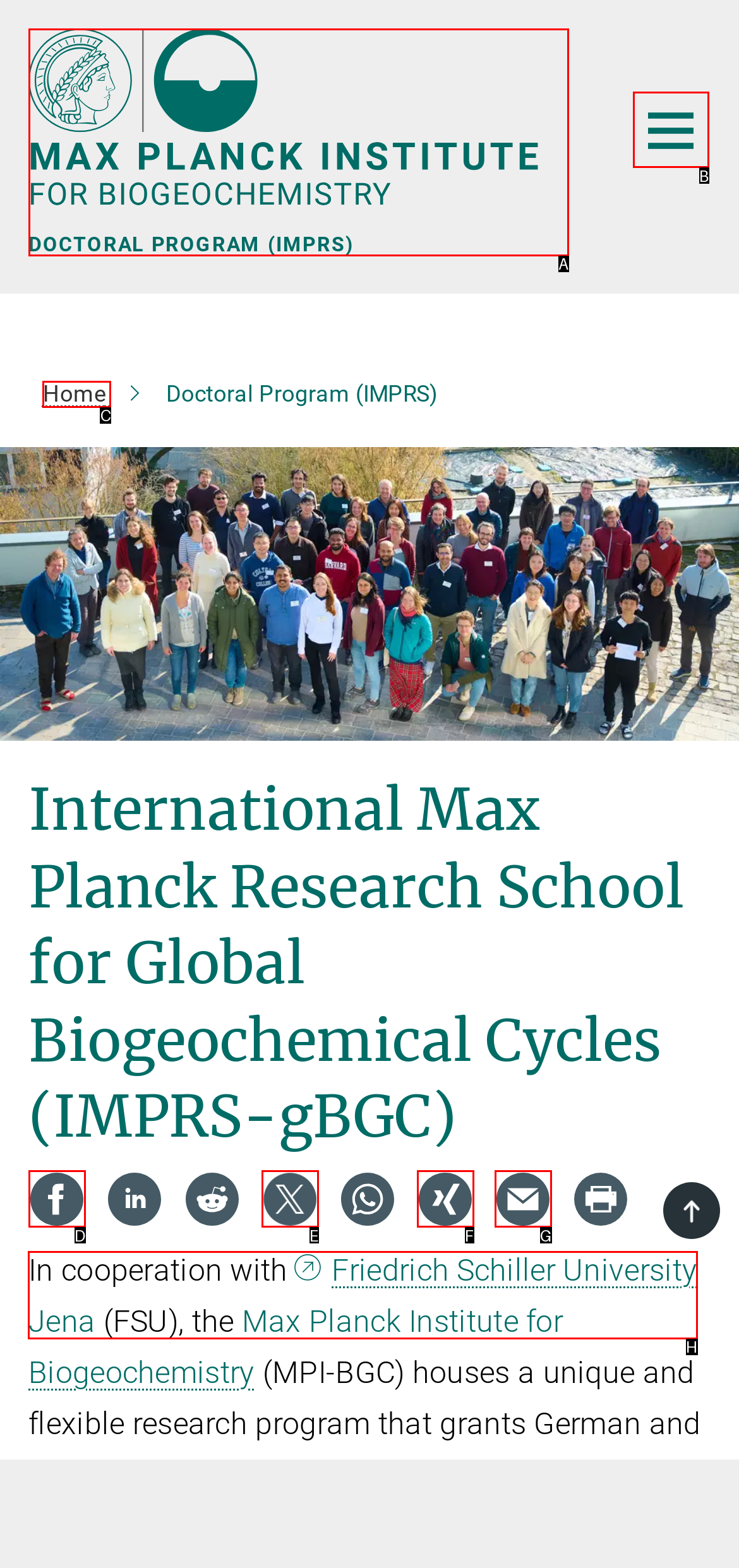Determine the letter of the element to click to accomplish this task: go to Friedrich Schiller University Jena. Respond with the letter.

H